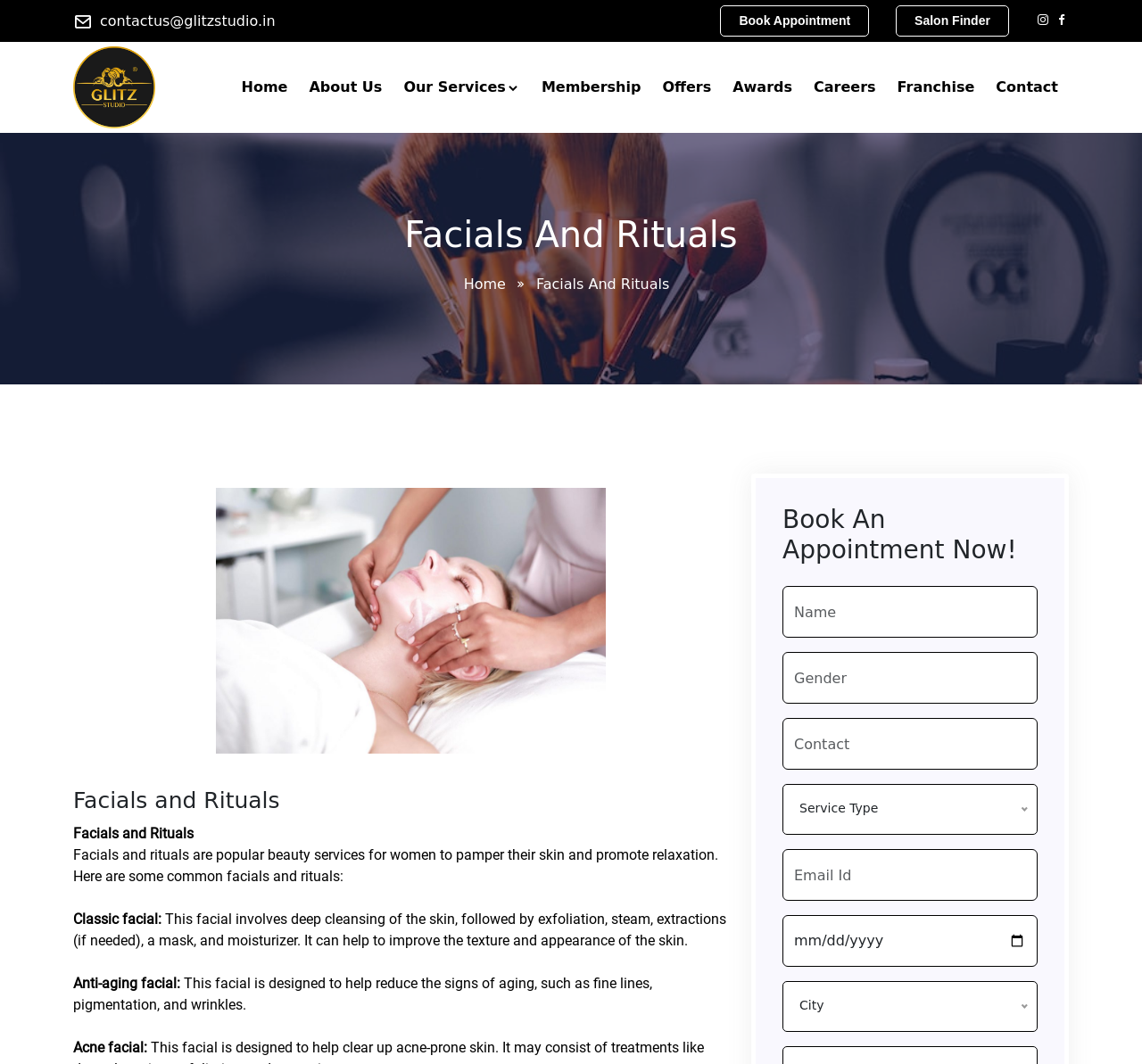Please identify the bounding box coordinates of the area I need to click to accomplish the following instruction: "Select a service type from the dropdown".

[0.685, 0.737, 0.909, 0.785]